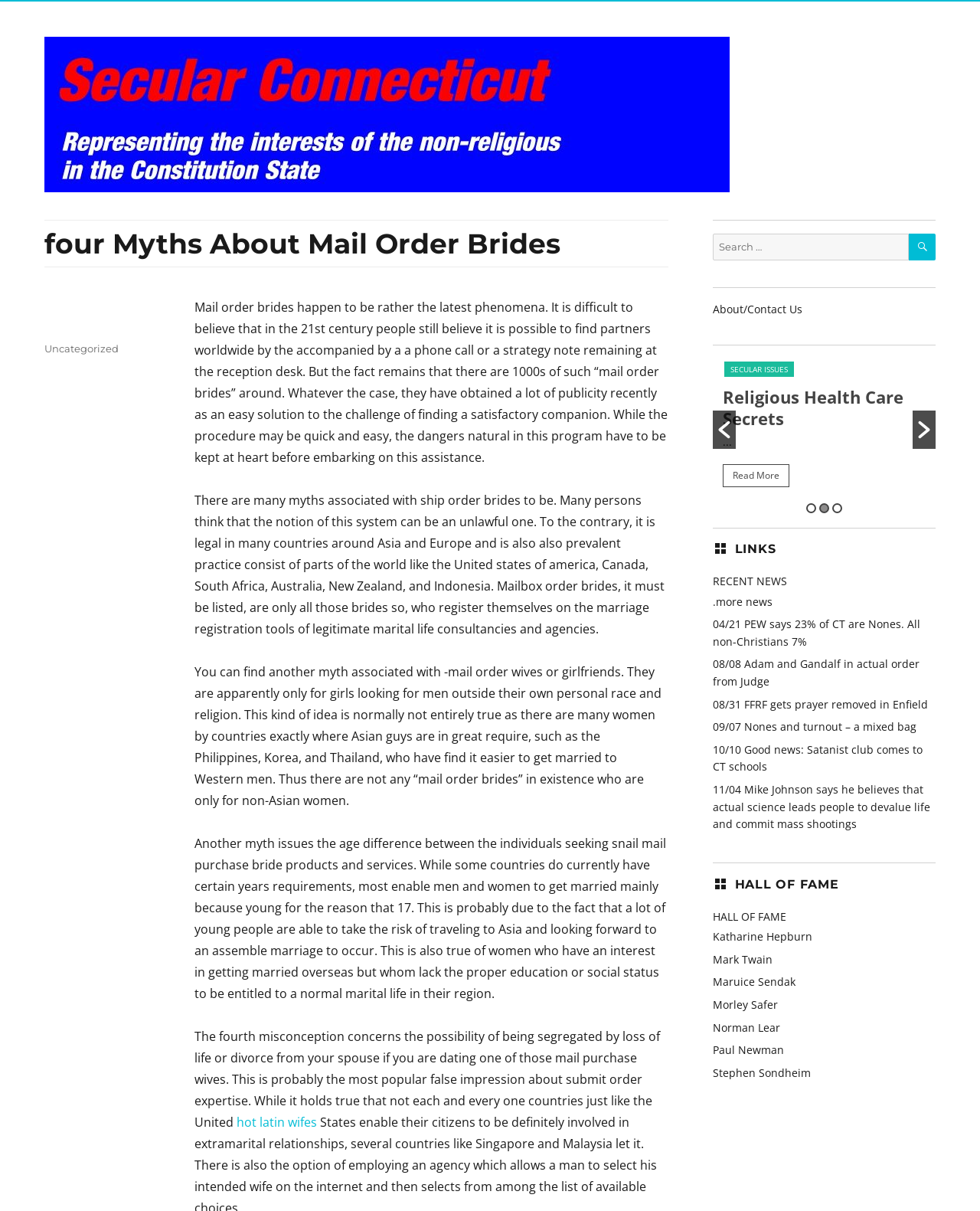Extract the bounding box coordinates of the UI element described: "Search". Provide the coordinates in the format [left, top, right, bottom] with values ranging from 0 to 1.

[0.927, 0.193, 0.955, 0.215]